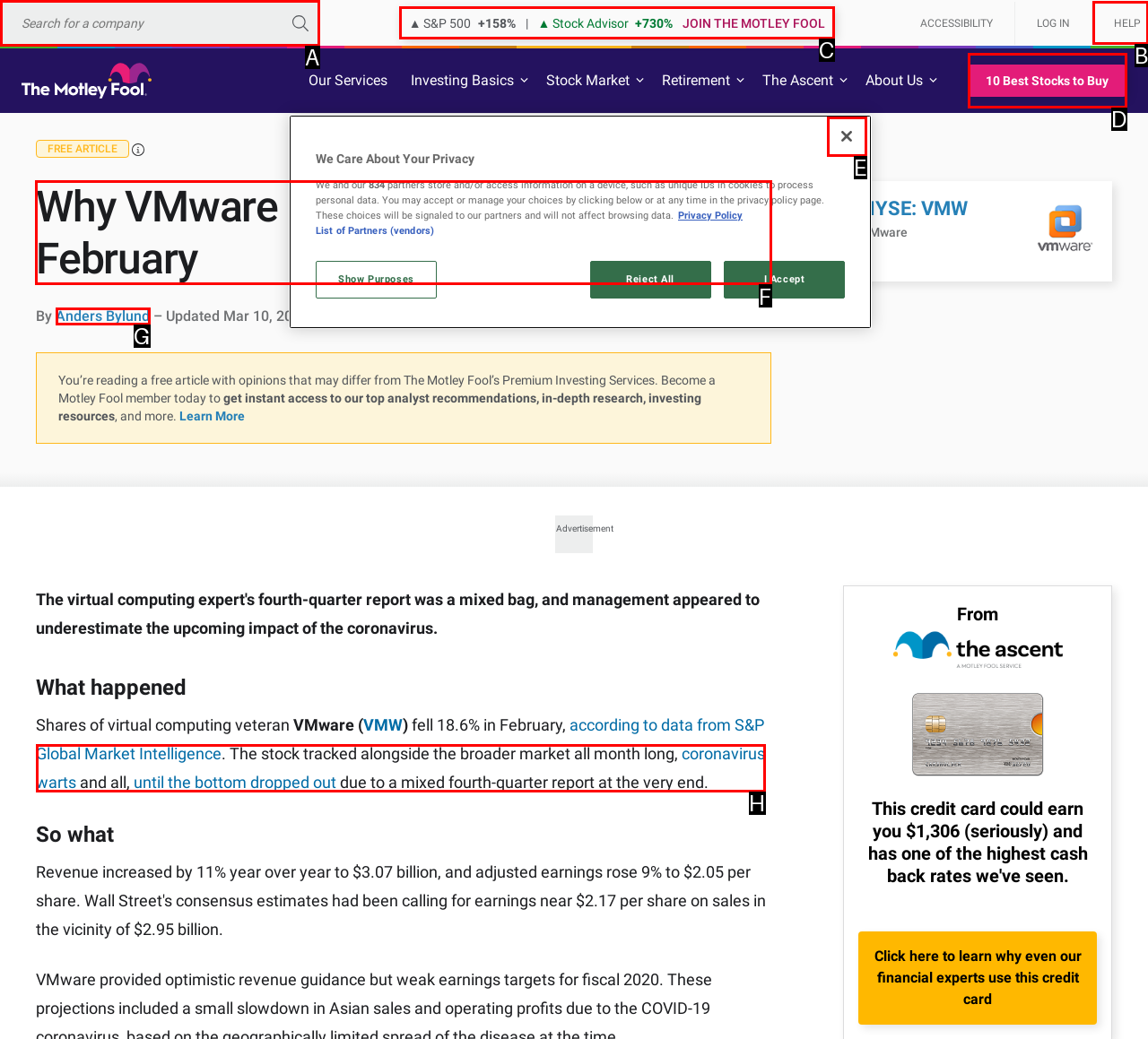Select the HTML element that should be clicked to accomplish the task: Access PSD2 technical documentation Reply with the corresponding letter of the option.

None